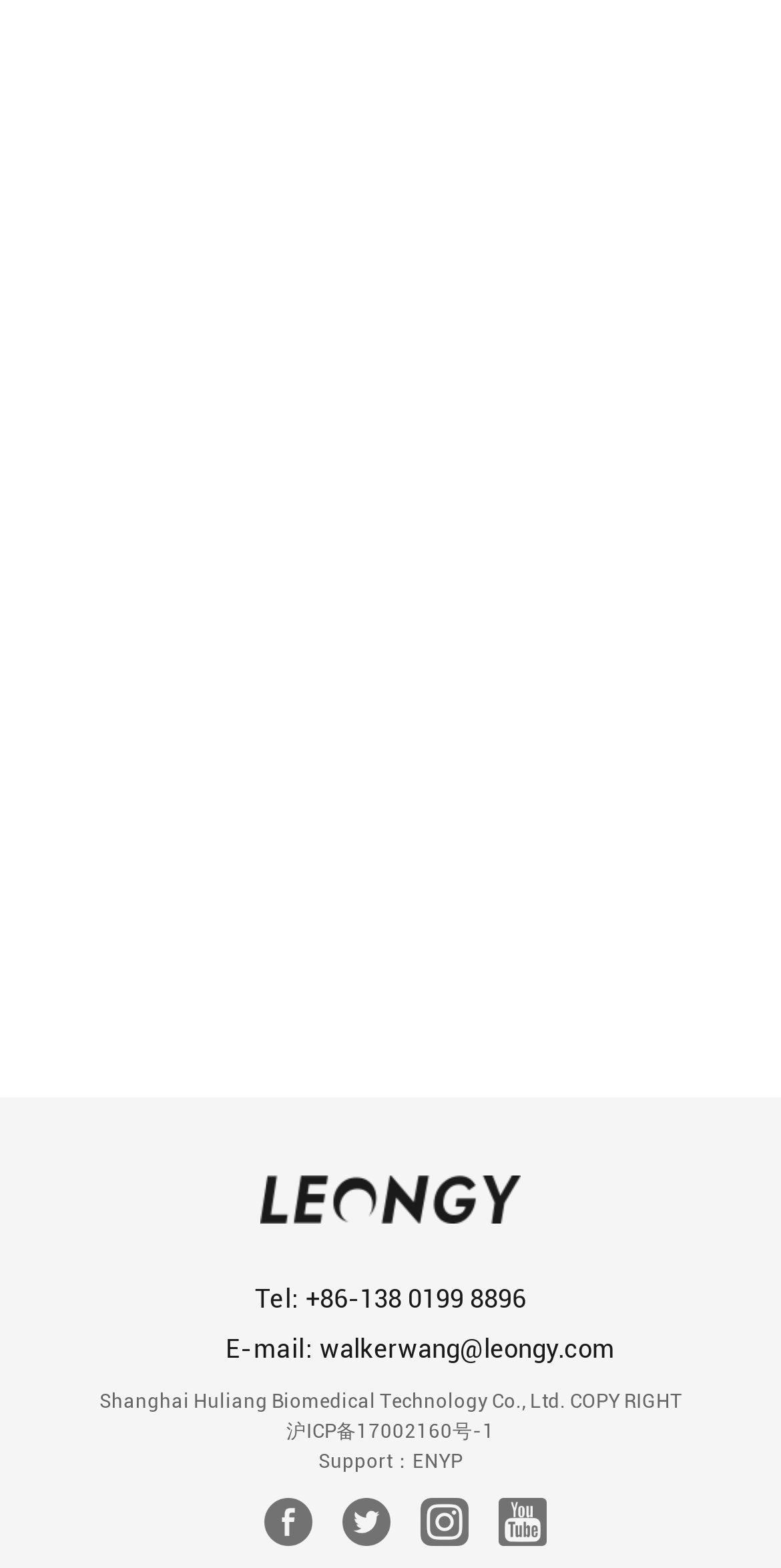Use one word or a short phrase to answer the question provided: 
What is the company's phone number?

+86-138 0199 8896